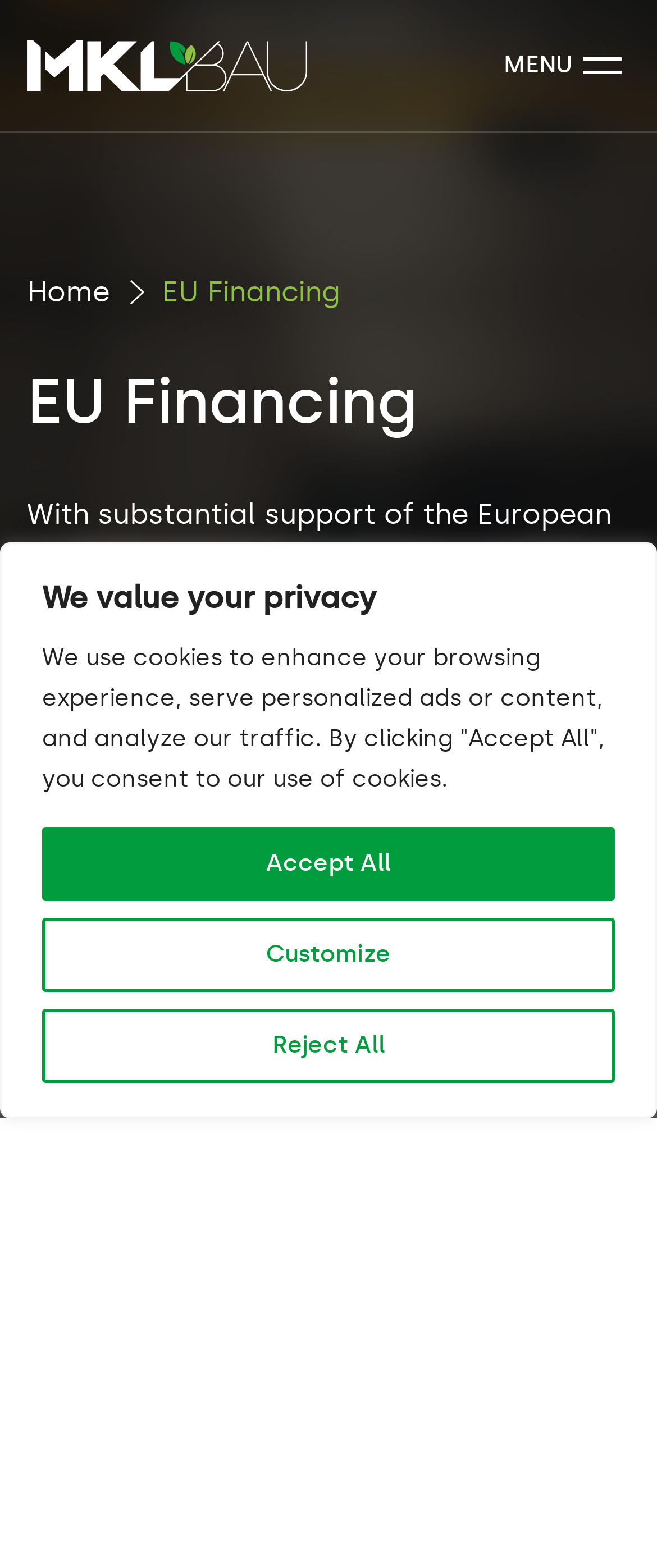What is the progress made by the company?
Please answer the question as detailed as possible based on the image.

The static text element 'With substantial support of the European Union, we have managed to make a significant operational progress.' suggests that the company has made significant progress in its operations with the support of the European Union.